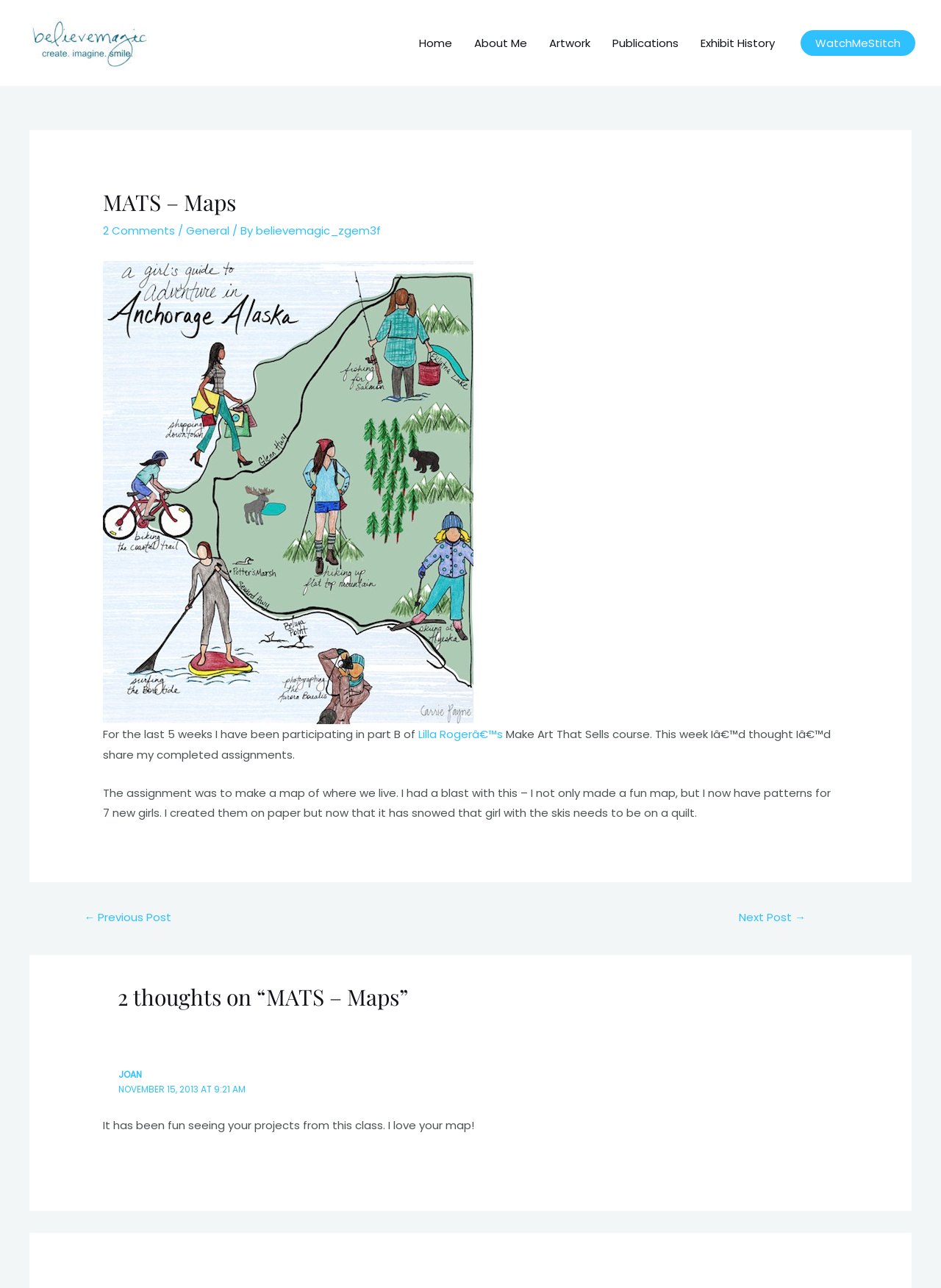Identify and provide the text content of the webpage's primary headline.

MATS – Maps